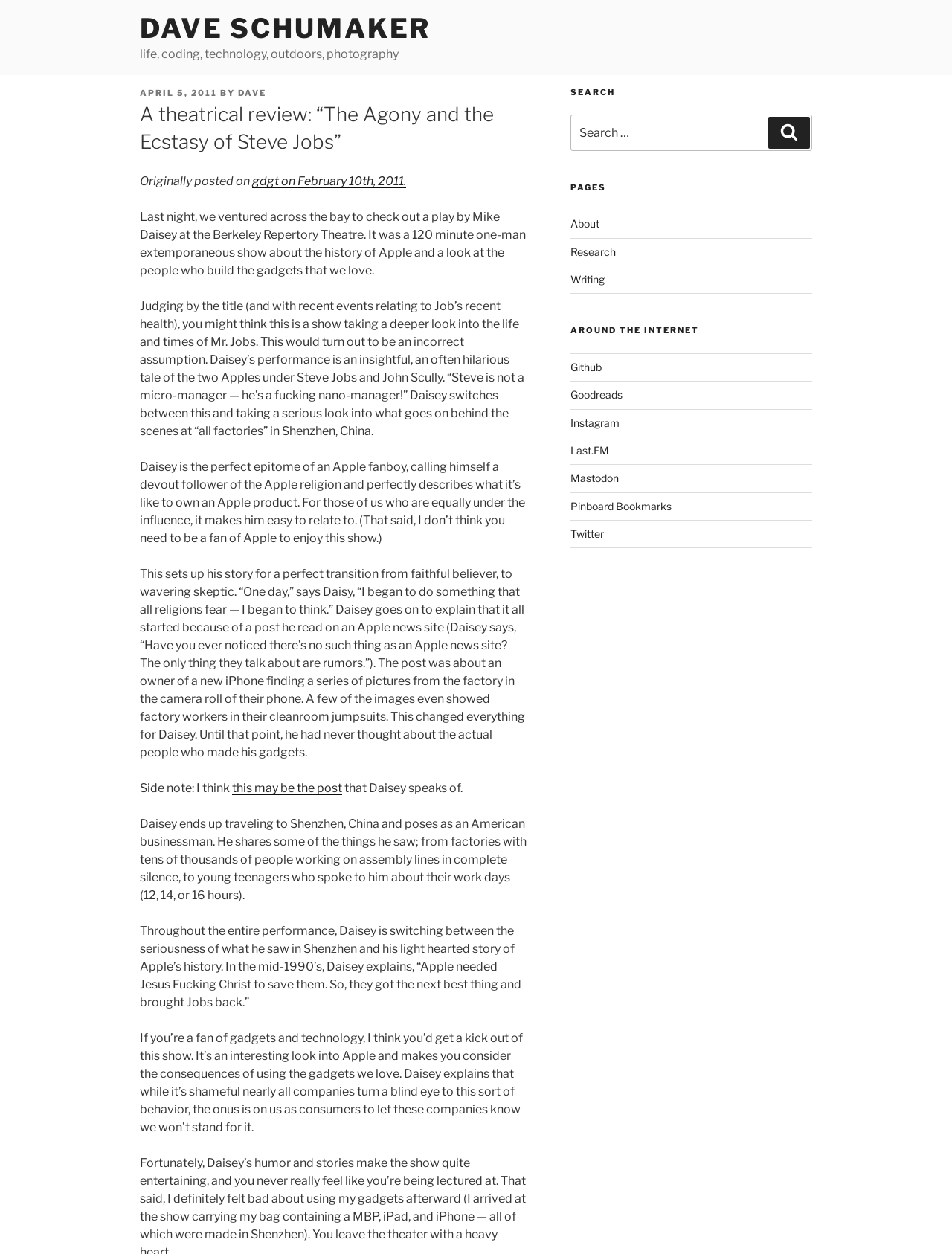What is the name of the play reviewed in this article?
Answer the question with a single word or phrase by looking at the picture.

The Agony and the Ecstasy of Steve Jobs